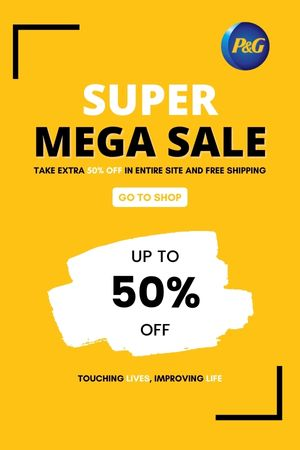Detail everything you observe in the image.

The image displays a vibrant promotional banner for Procter & Gamble (P&G), advertising a "SUPER MEGA SALE." The bold text emphasizes "UP TO 50% OFF," encouraging customers to take advantage of the discount. Below the sale details, the banner invites viewers to "GO TO SHOP," along with the note of "FREE SHIPPING" for added incentive. The eye-catching yellow background is enhanced with graphic elements, creating a dynamic visual appeal. At the bottom, the phrase "TOUCHING LIVES, IMPROVING LIFE" reinforces the brand's commitment to positively impacting consumers. Overall, the design aims to attract attention and drive sales through bold typography and retail-friendly messaging.